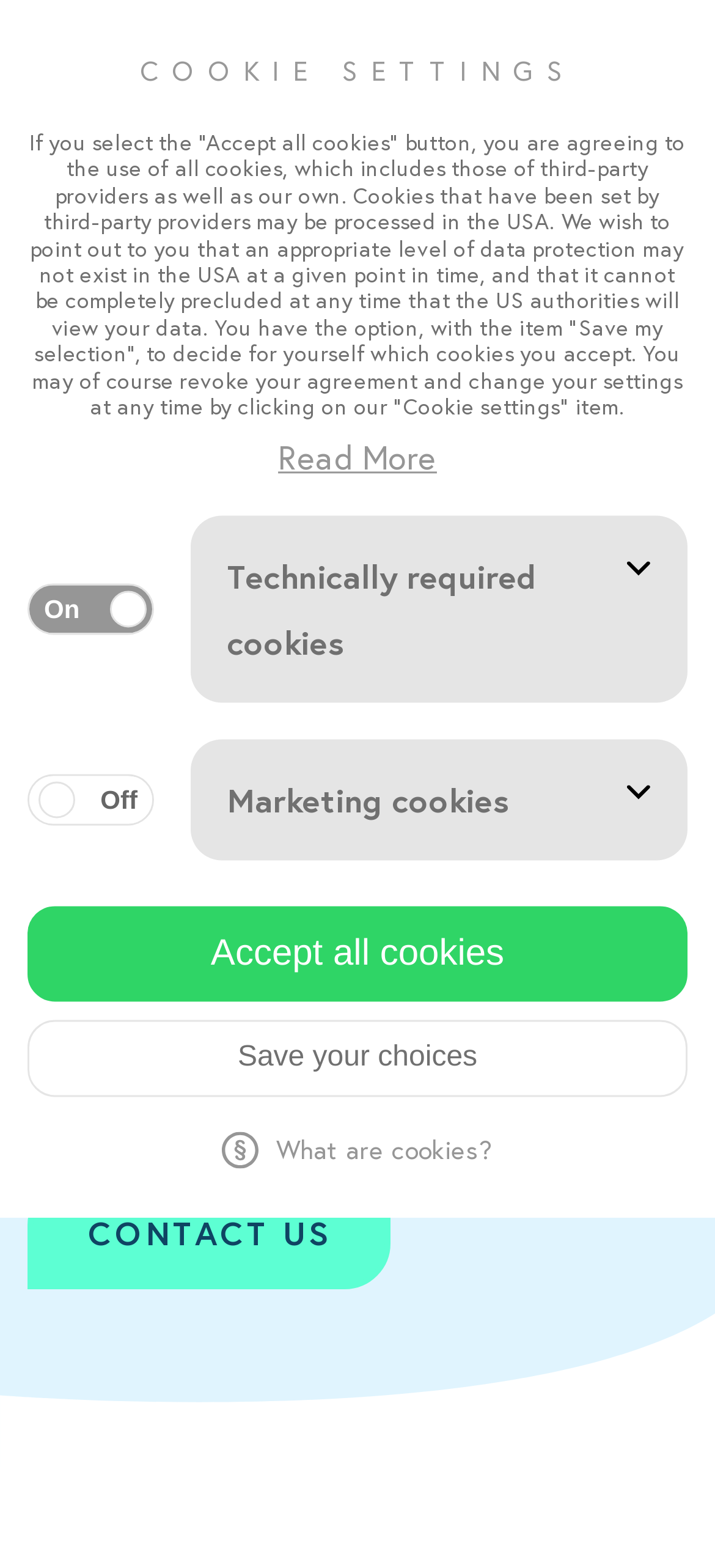Please give a concise answer to this question using a single word or phrase: 
What is the purpose of EVOSens?

To monitor wound pH level